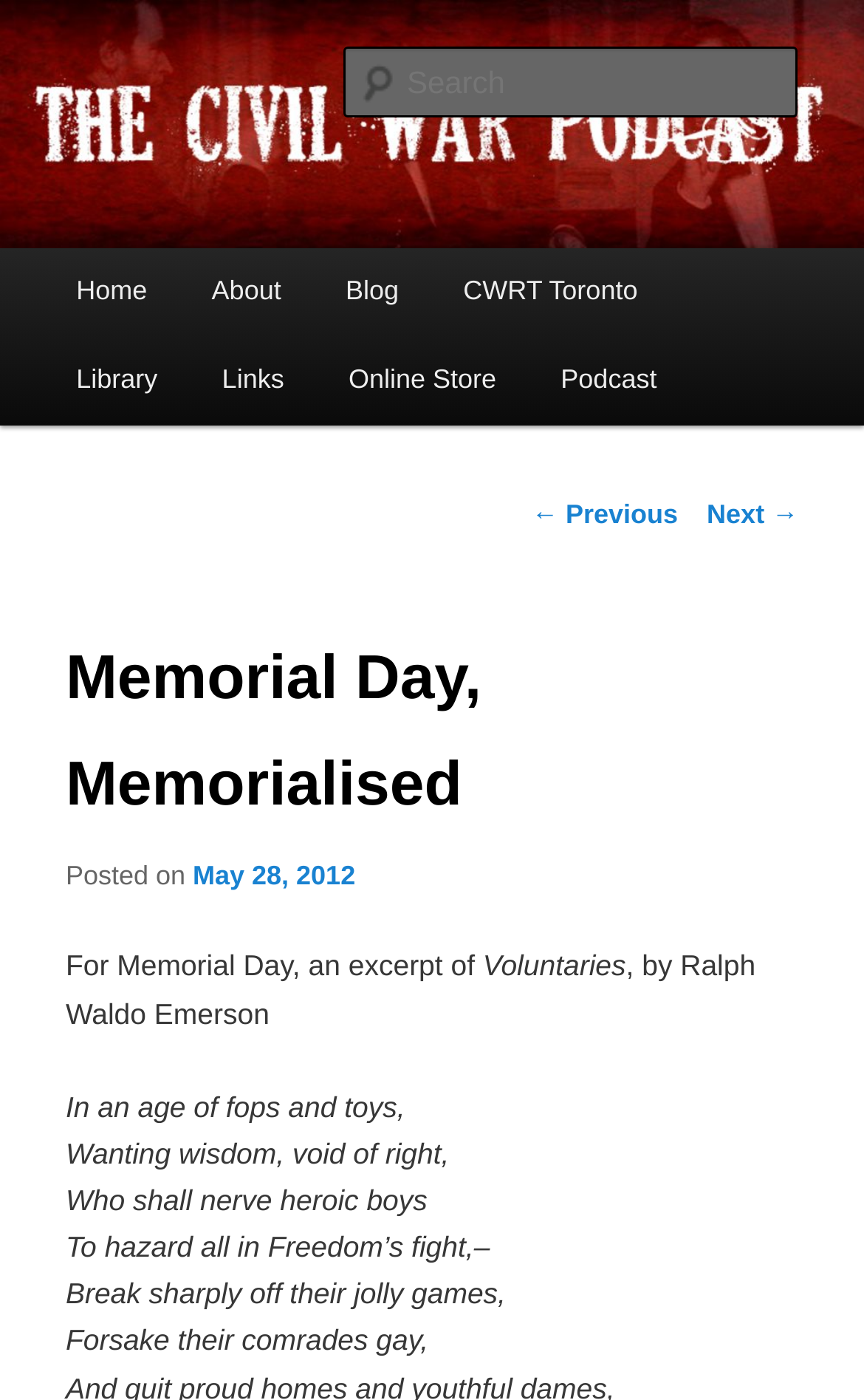Specify the bounding box coordinates of the area to click in order to follow the given instruction: "Search for something."

[0.396, 0.033, 0.924, 0.084]